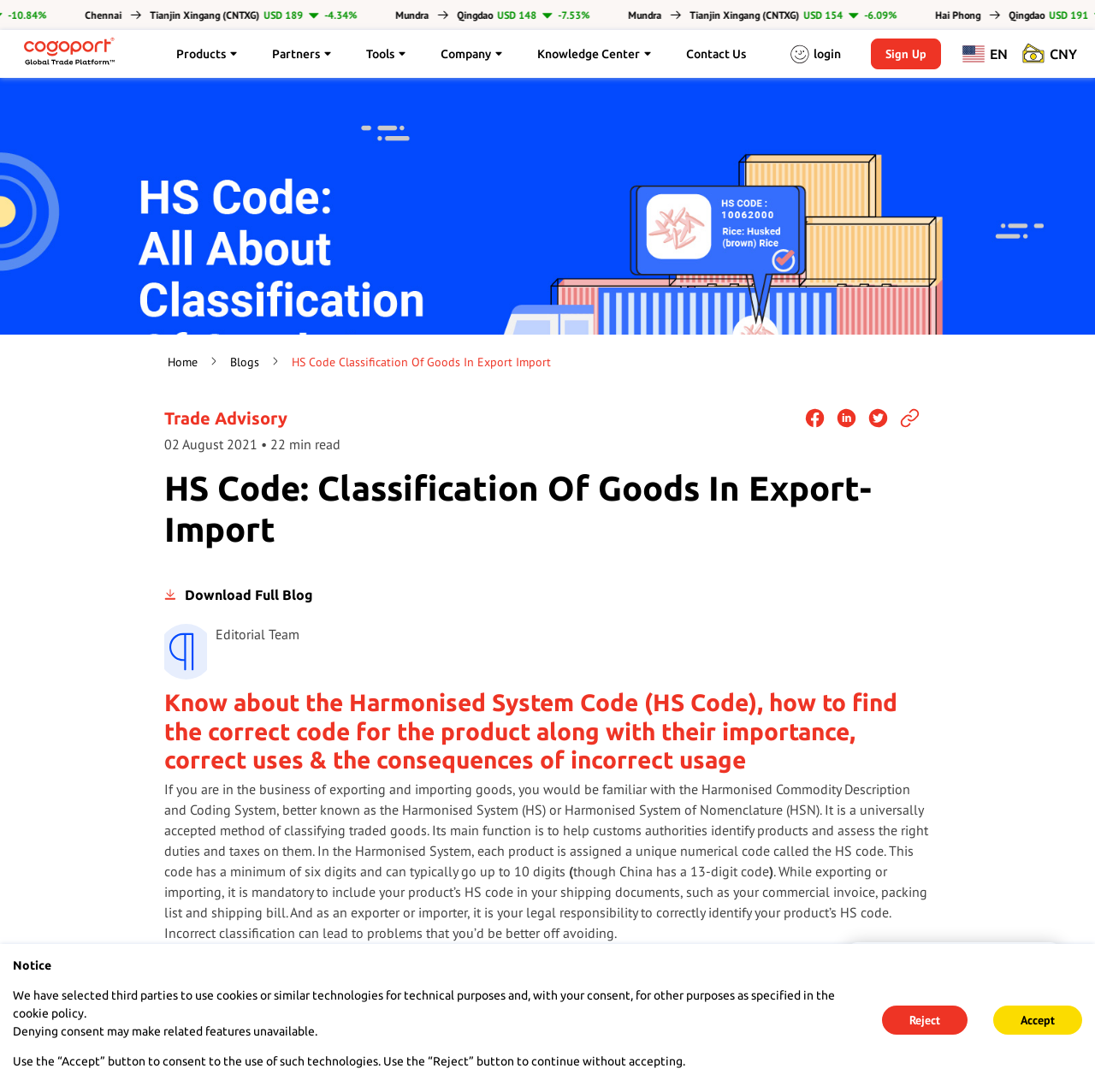Please locate the bounding box coordinates of the element that should be clicked to achieve the given instruction: "Click the 'Knowledge Center' button".

[0.49, 0.041, 0.595, 0.058]